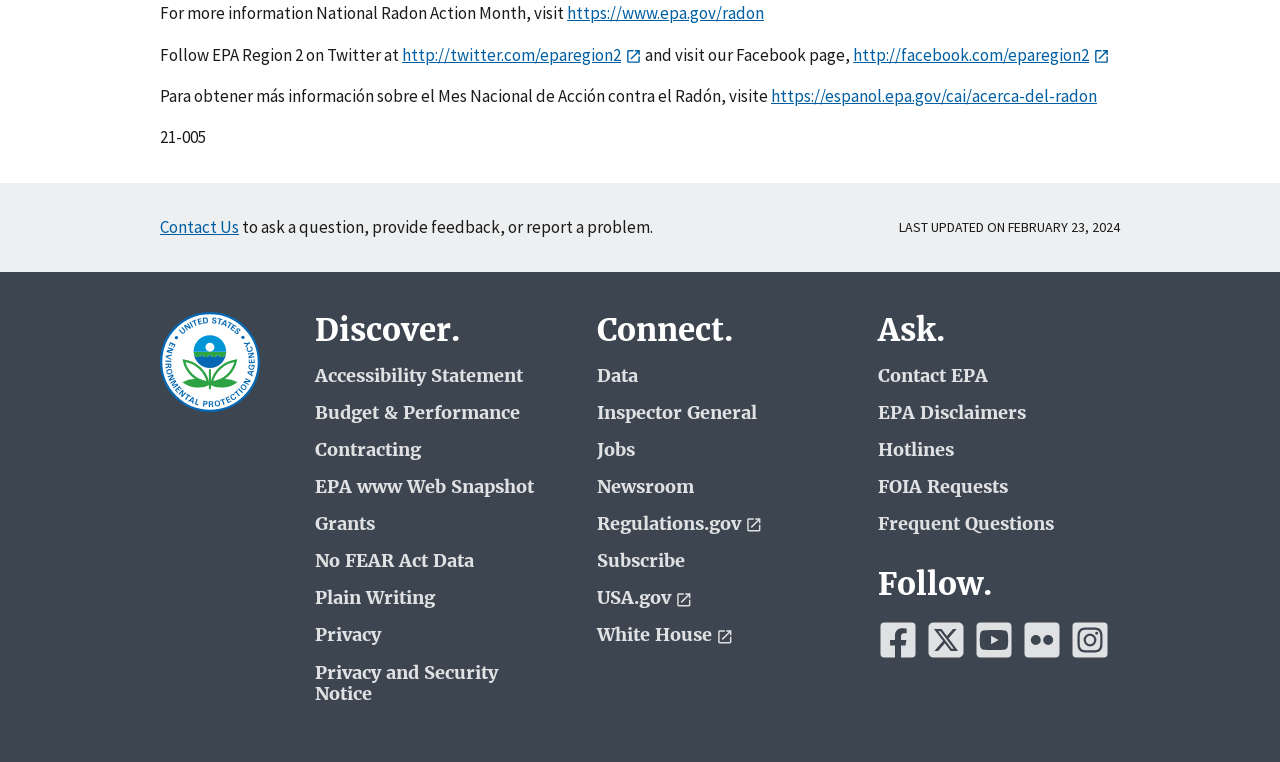What social media platforms can you follow EPA on?
Based on the screenshot, answer the question with a single word or phrase.

Facebook, Twitter, Youtube, Flickr, Instagram